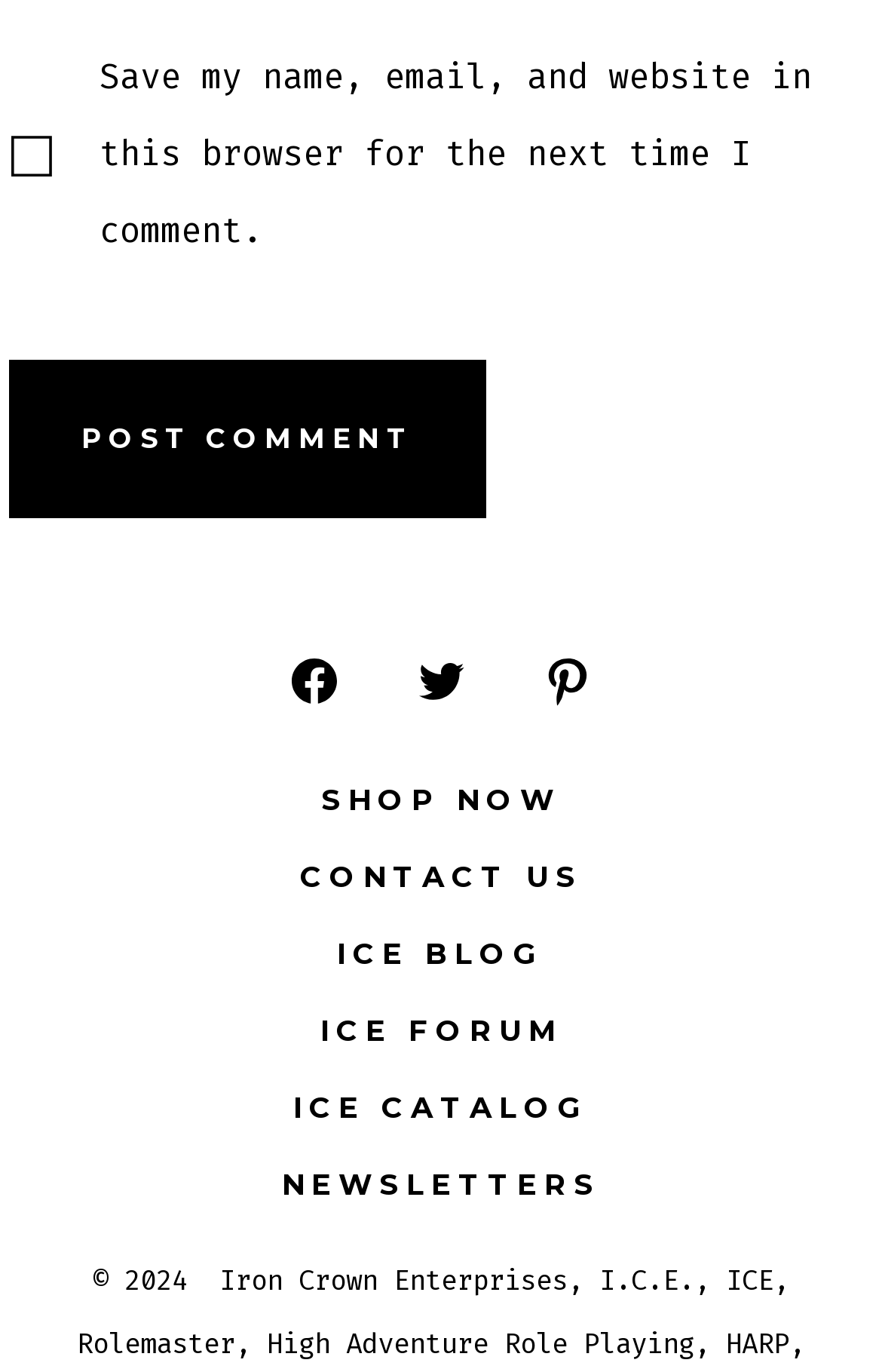Could you provide the bounding box coordinates for the portion of the screen to click to complete this instruction: "Check DMCA.com Protection Status"?

None